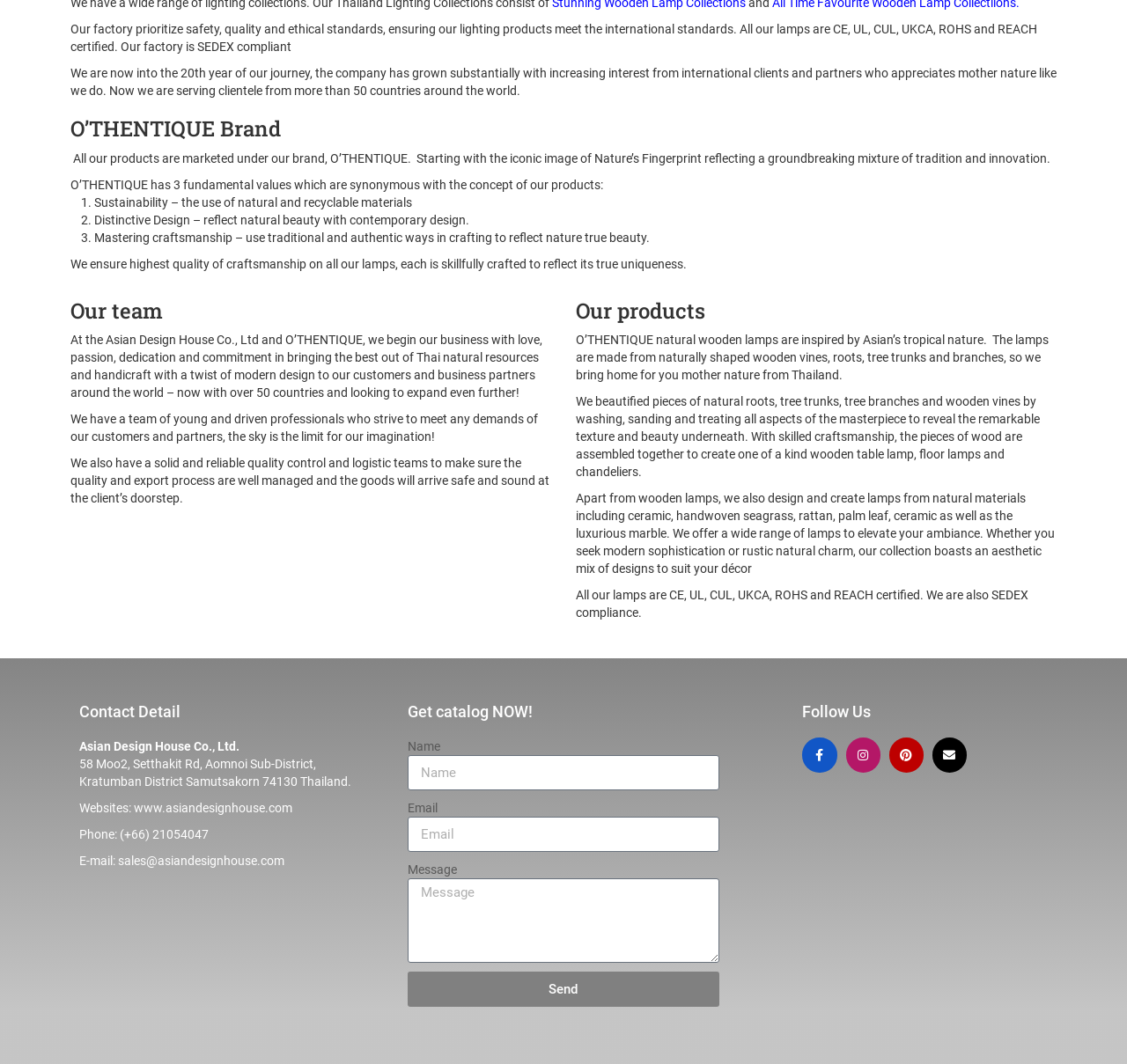Please provide the bounding box coordinate of the region that matches the element description: Envelope. Coordinates should be in the format (top-left x, top-left y, bottom-right x, bottom-right y) and all values should be between 0 and 1.

[0.827, 0.693, 0.858, 0.726]